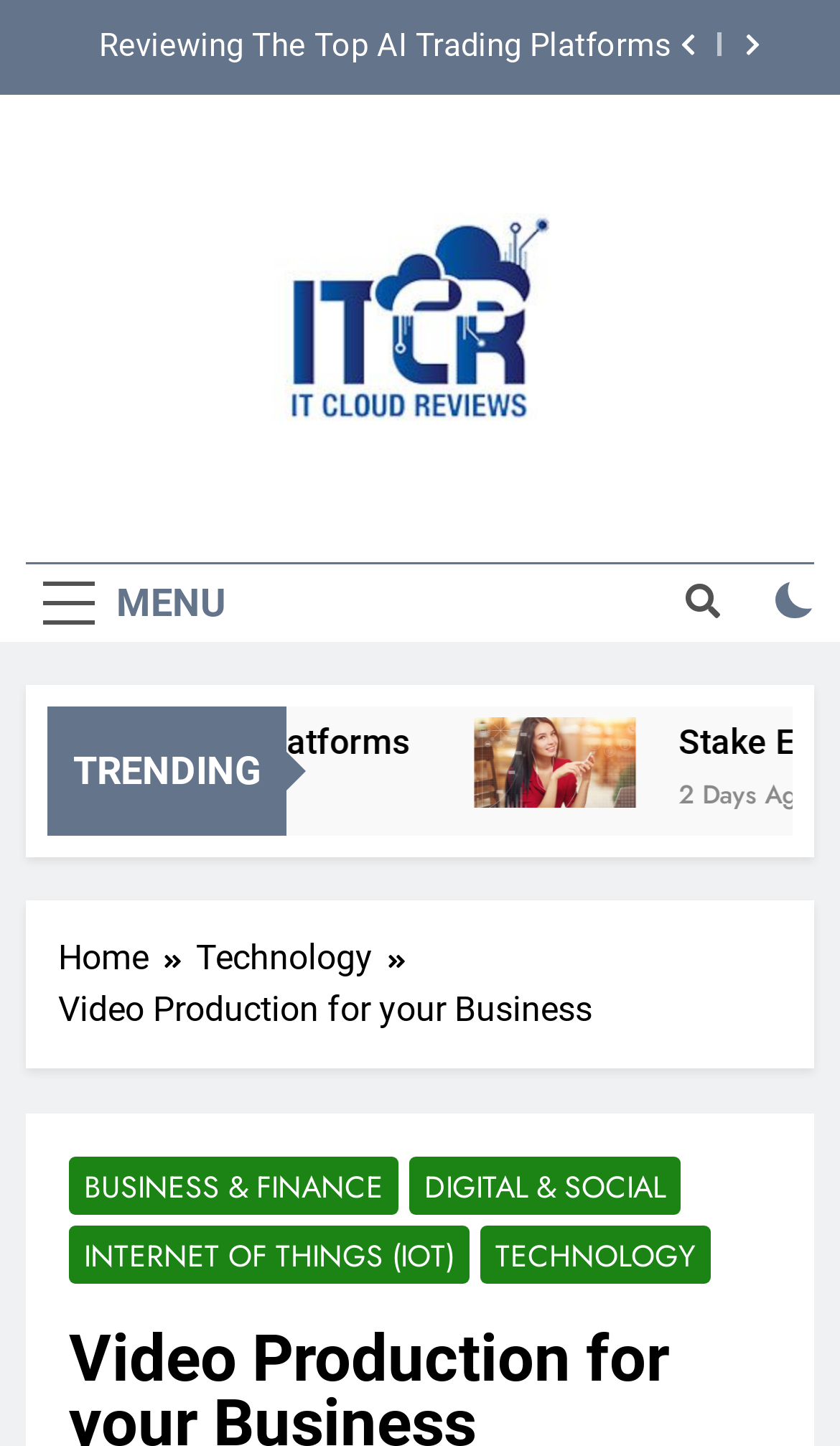Answer this question using a single word or a brief phrase:
What is the logo of ItCloudReviews?

ItCloudReviews